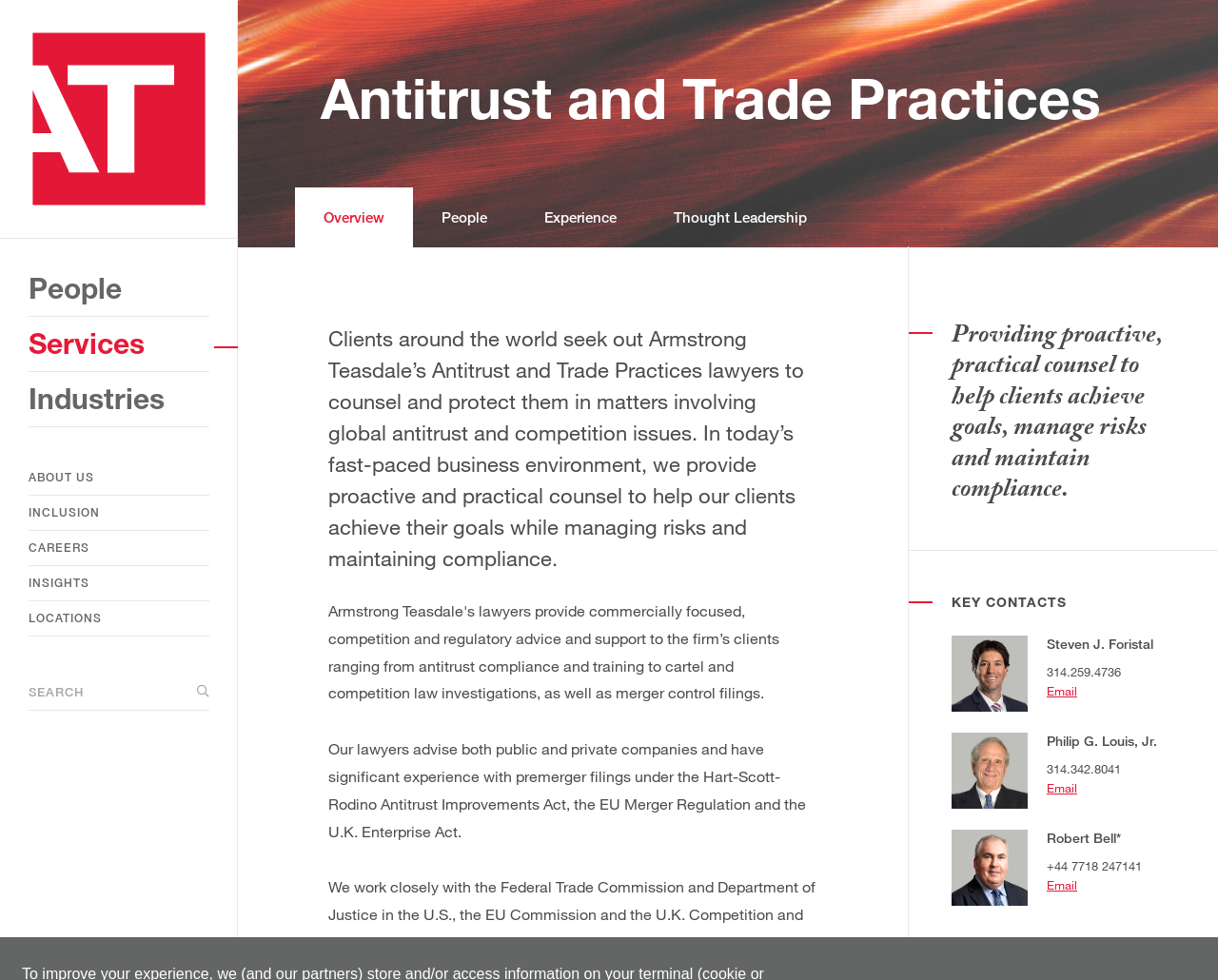Answer the following in one word or a short phrase: 
What is the name of the law firm?

Armstrong Teasdale LLP